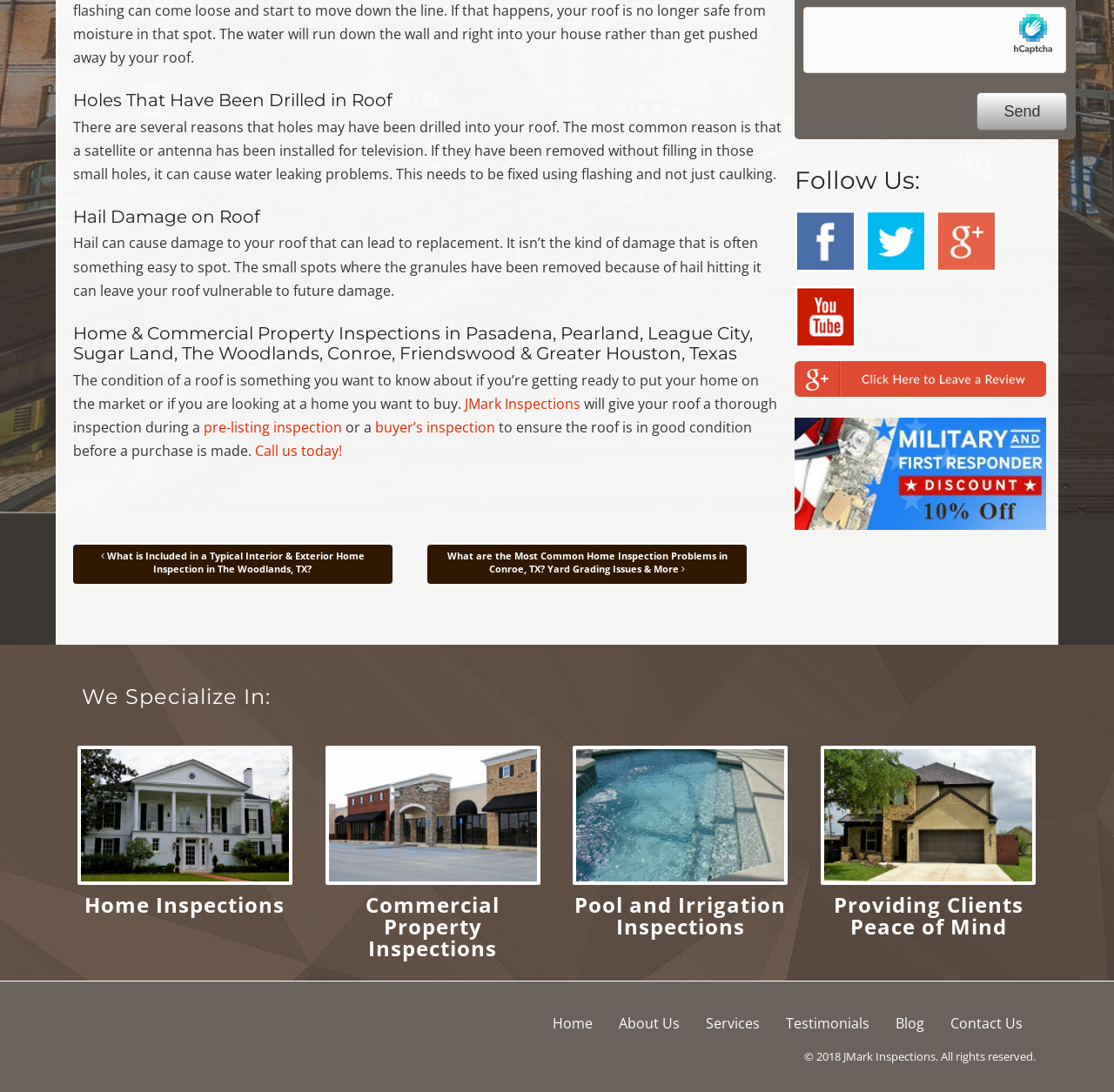What social media platforms does JMark Inspections have?
Use the screenshot to answer the question with a single word or phrase.

Facebook, Twitter, Google, Youtube, Google+